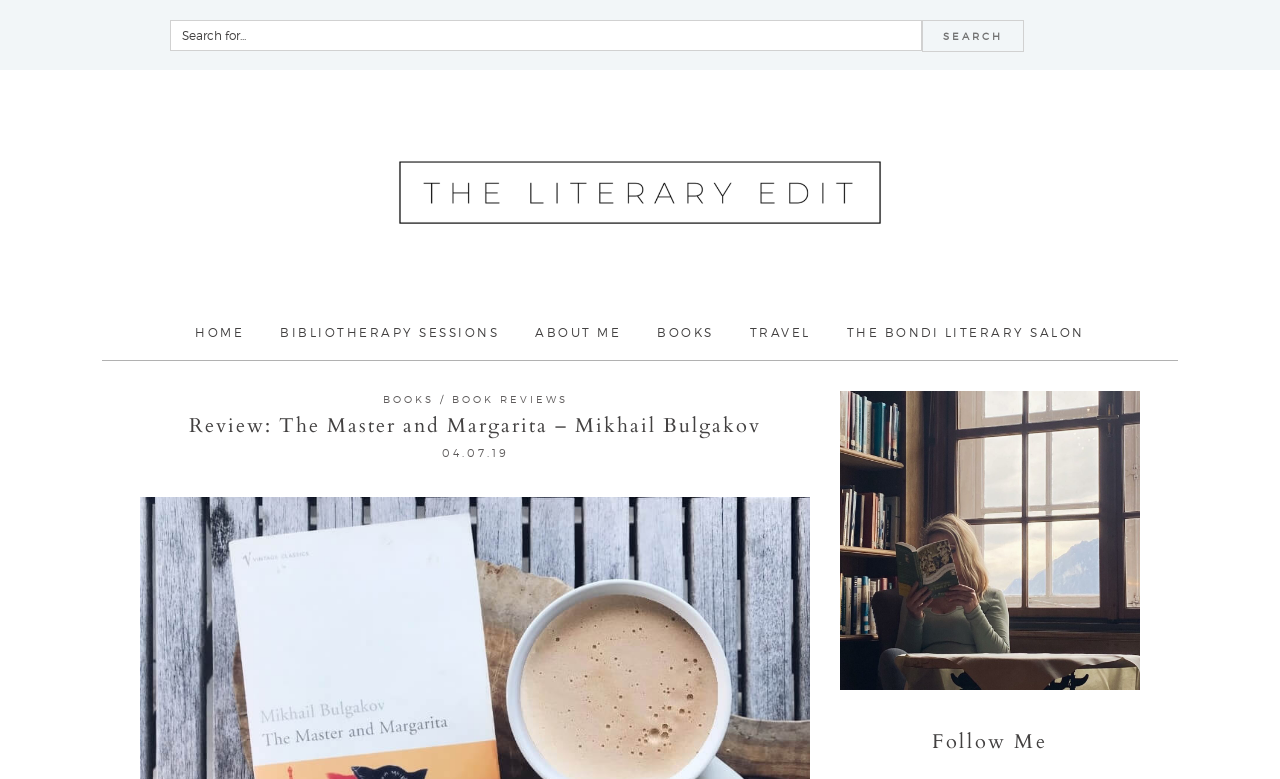Respond with a single word or short phrase to the following question: 
What is the primary menu?

HOME, BIBLIOTHERAPY SESSIONS, ABOUT ME, BOOKS, TRAVEL, THE BONDI LITERARY SALON